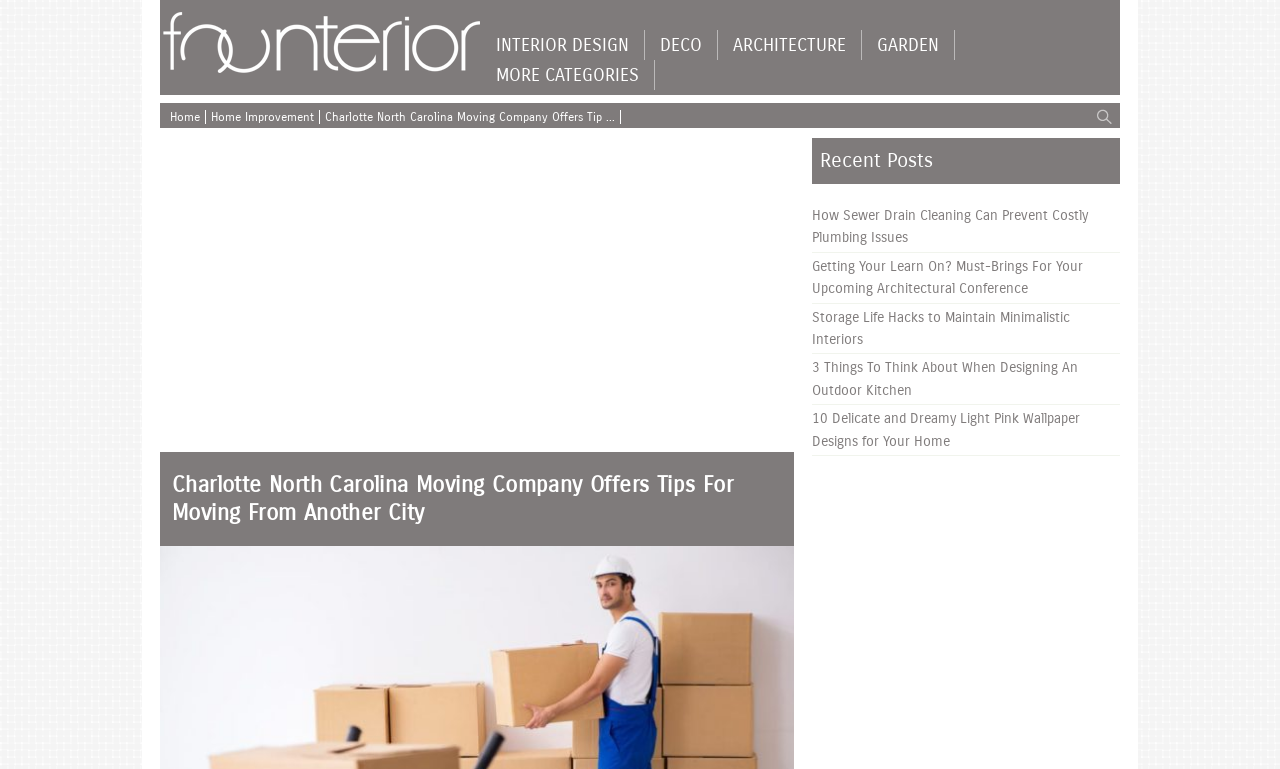Find and indicate the bounding box coordinates of the region you should select to follow the given instruction: "Click on the link about Sewer Drain Cleaning".

[0.634, 0.267, 0.875, 0.325]